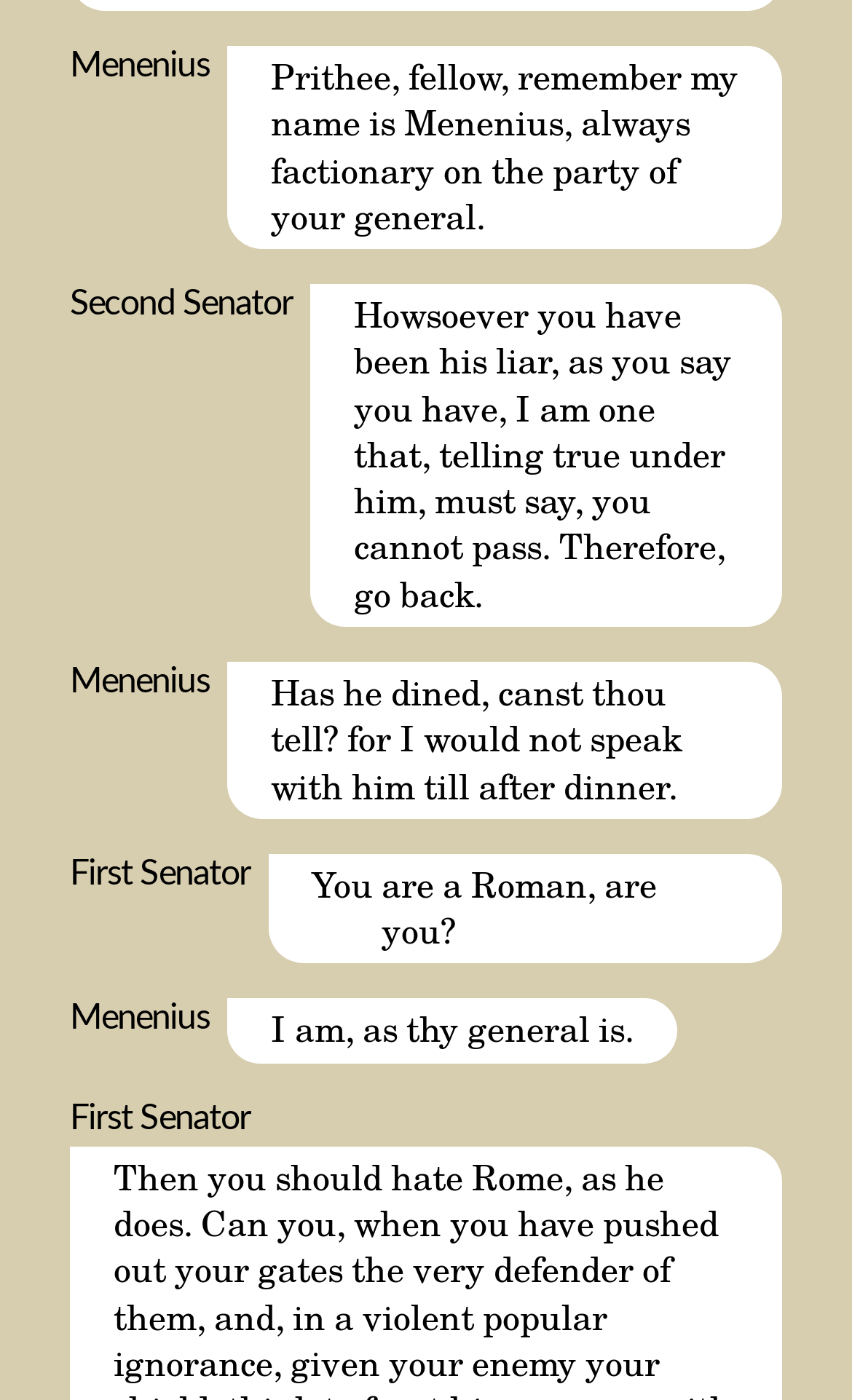How many sonnets are listed?
Analyze the image and provide a thorough answer to the question.

I found a link with the title 'The sonnets' and assumed it refers to a single collection of sonnets, so the answer is 1.